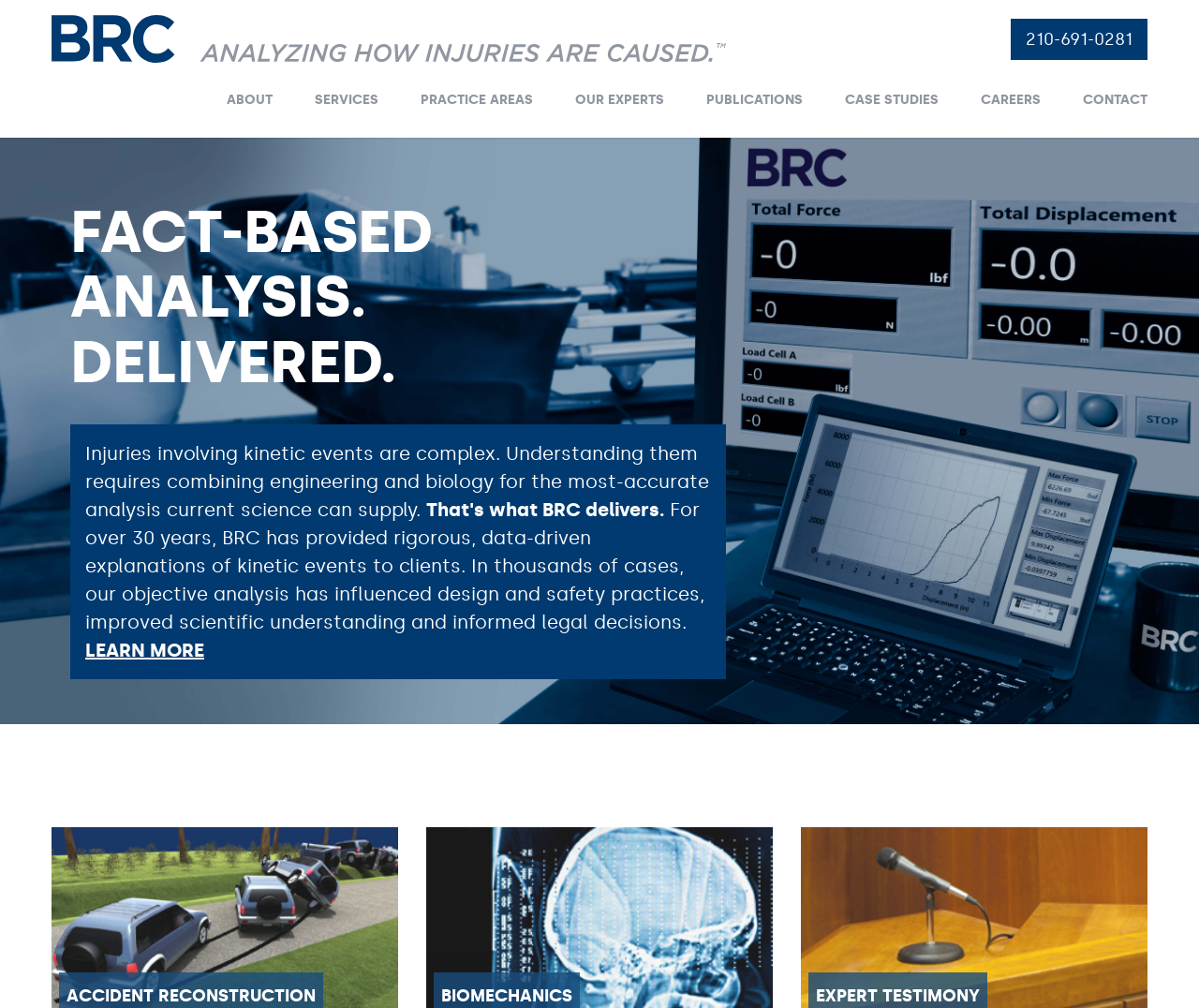What is the main focus of BRC's analysis?
Can you provide a detailed and comprehensive answer to the question?

I read the StaticText element that says 'Injuries involving kinetic events are complex...' and inferred that kinetic events are the main focus of BRC's analysis.